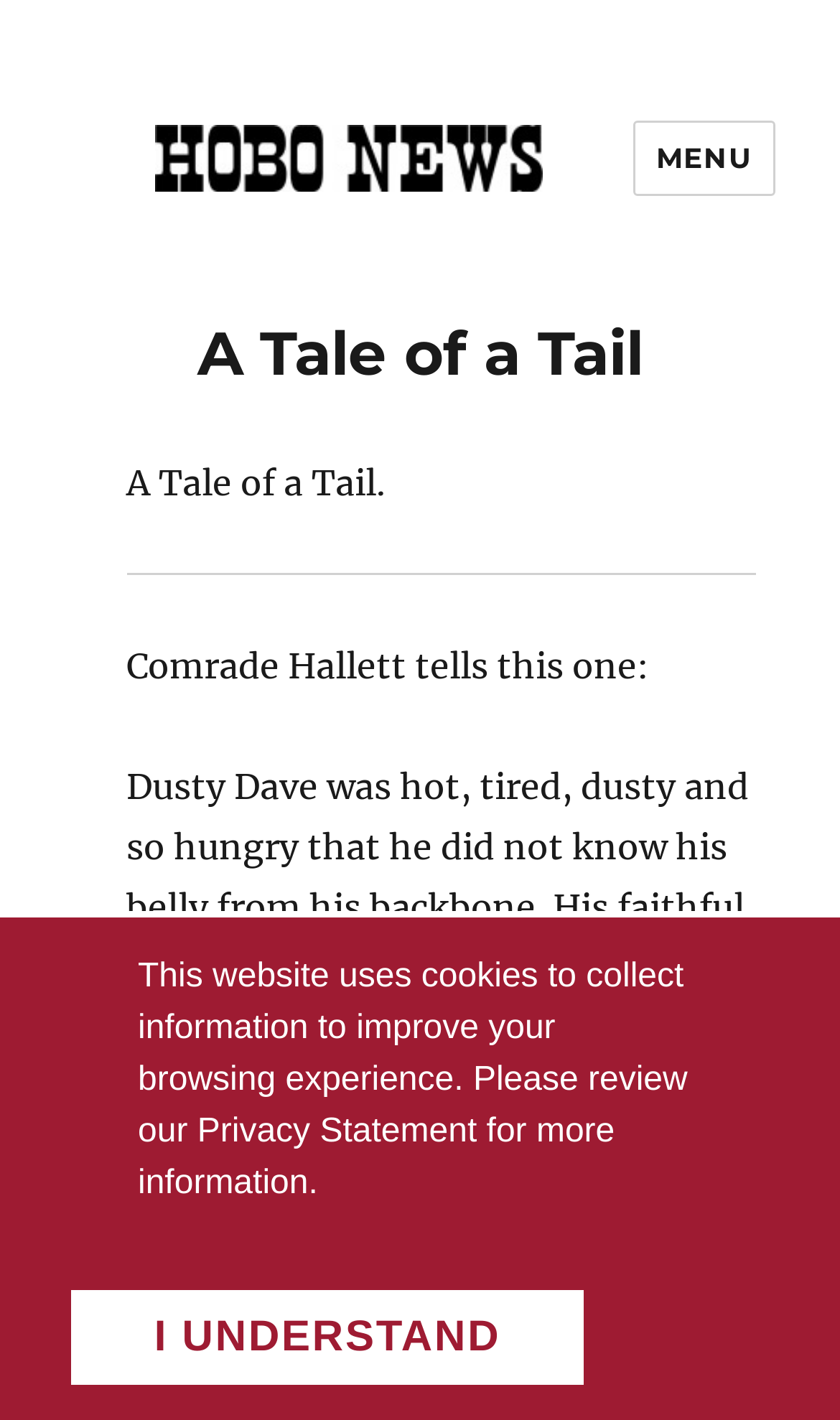Generate a comprehensive description of the webpage.

The webpage is titled "A Tale of a Tail – Hobo News" and features a prominent link to "Hobo News" at the top left, accompanied by an image with the same name. Below this, there is a button labeled "MENU" that expands to reveal a site navigation and social navigation menu.

The main content of the page is headed by a large heading that reads "A Tale of a Tail", situated near the top center of the page. Below this heading, there is a paragraph of text that starts with "A Tale of a Tail." and continues with "Comrade Hallett tells this one:". This text is positioned near the top center of the page.

At the bottom of the page, there is a notice about the website's use of cookies to improve the browsing experience. This notice is accompanied by a link to the "Privacy Statement" and a brief sentence that continues the notice. Below this, there is a button labeled "I UNDERSTAND" that is positioned near the bottom center of the page.